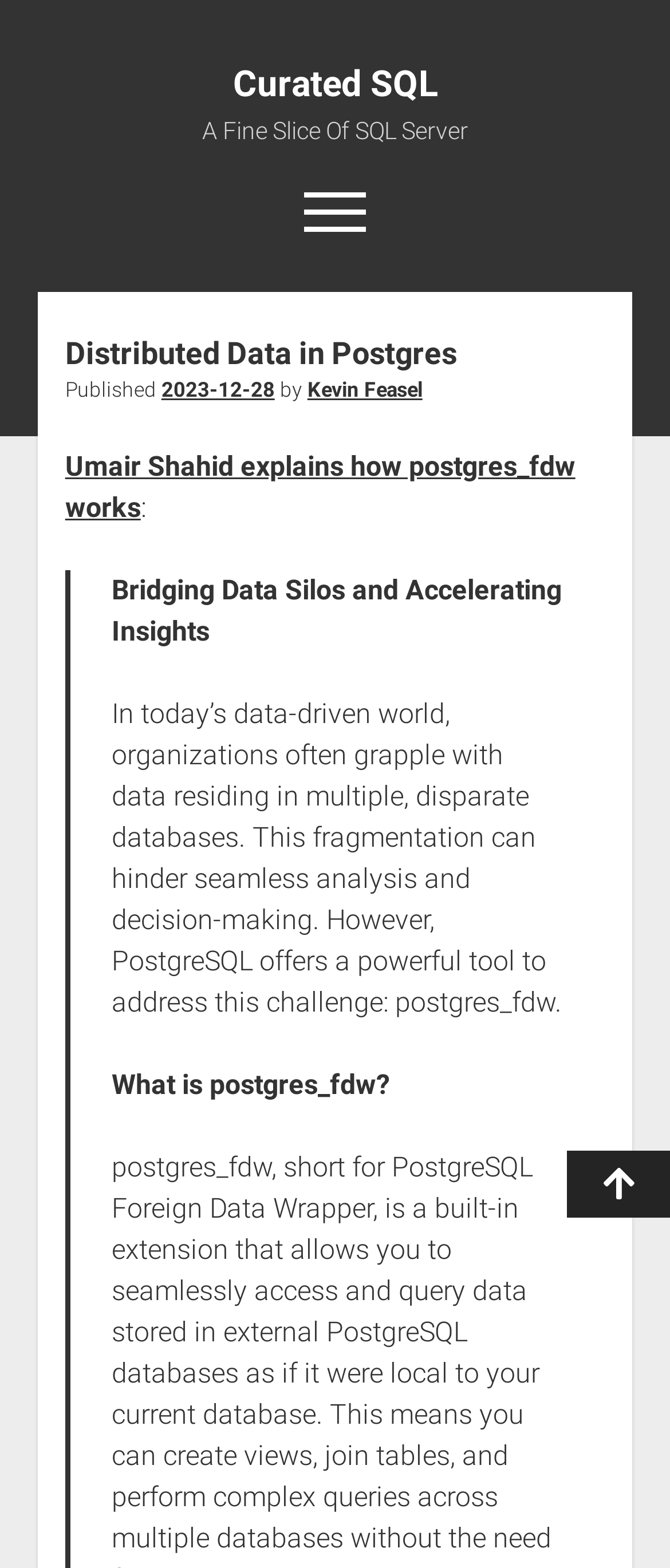How many links are there in the top menu?
Kindly offer a detailed explanation using the data available in the image.

I counted the links in the top menu by looking at the elements at the top of the page. I found two links: 'Curated SQL' and 'About'.